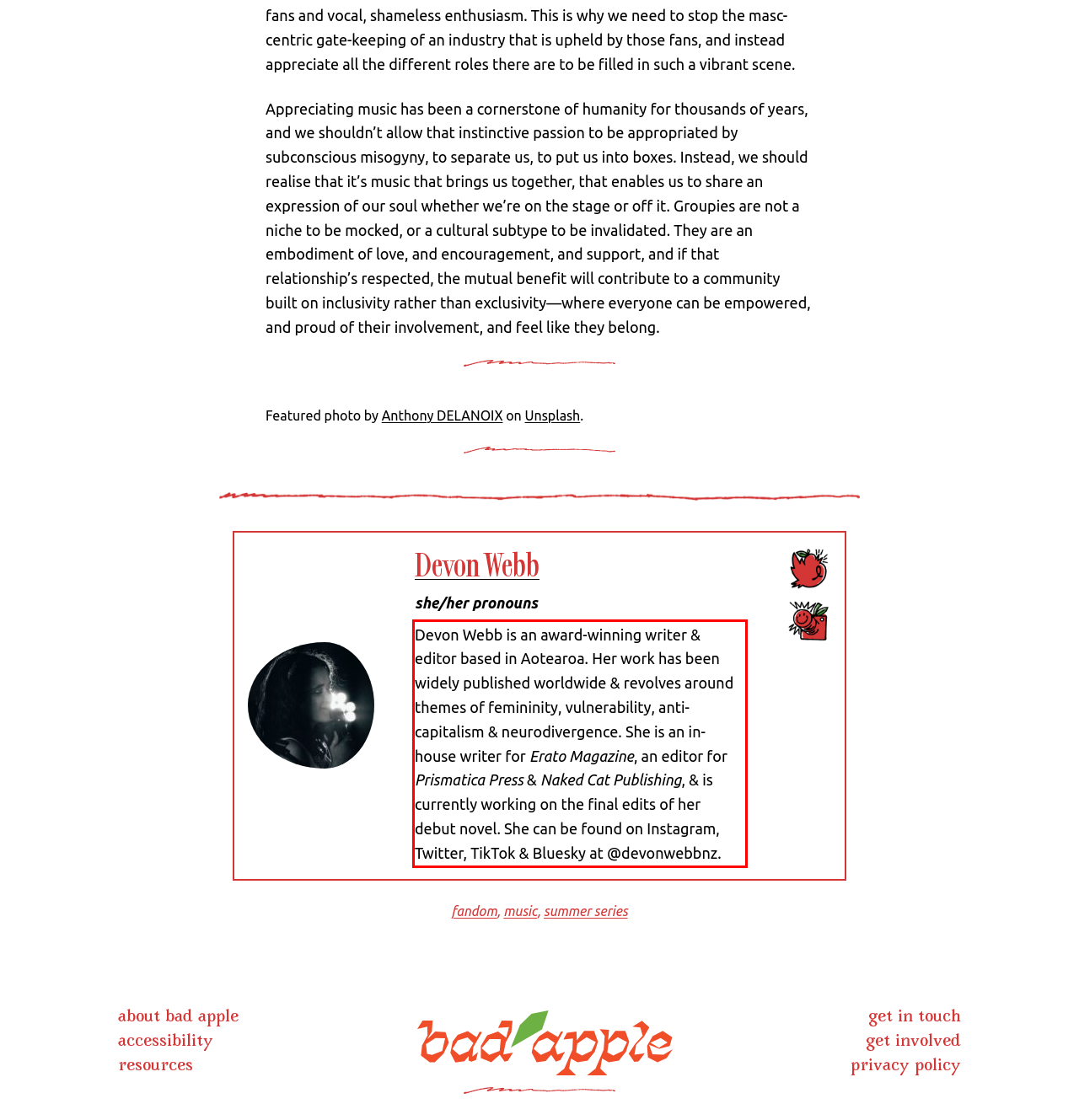Your task is to recognize and extract the text content from the UI element enclosed in the red bounding box on the webpage screenshot.

Devon Webb is an award-winning writer & editor based in Aotearoa. Her work has been widely published worldwide & revolves around themes of femininity, vulnerability, anti-capitalism & neurodivergence. She is an in-house writer for Erato Magazine, an editor for Prismatica Press & Naked Cat Publishing, & is currently working on the final edits of her debut novel. She can be found on Instagram, Twitter, TikTok & Bluesky at @devonwebbnz.